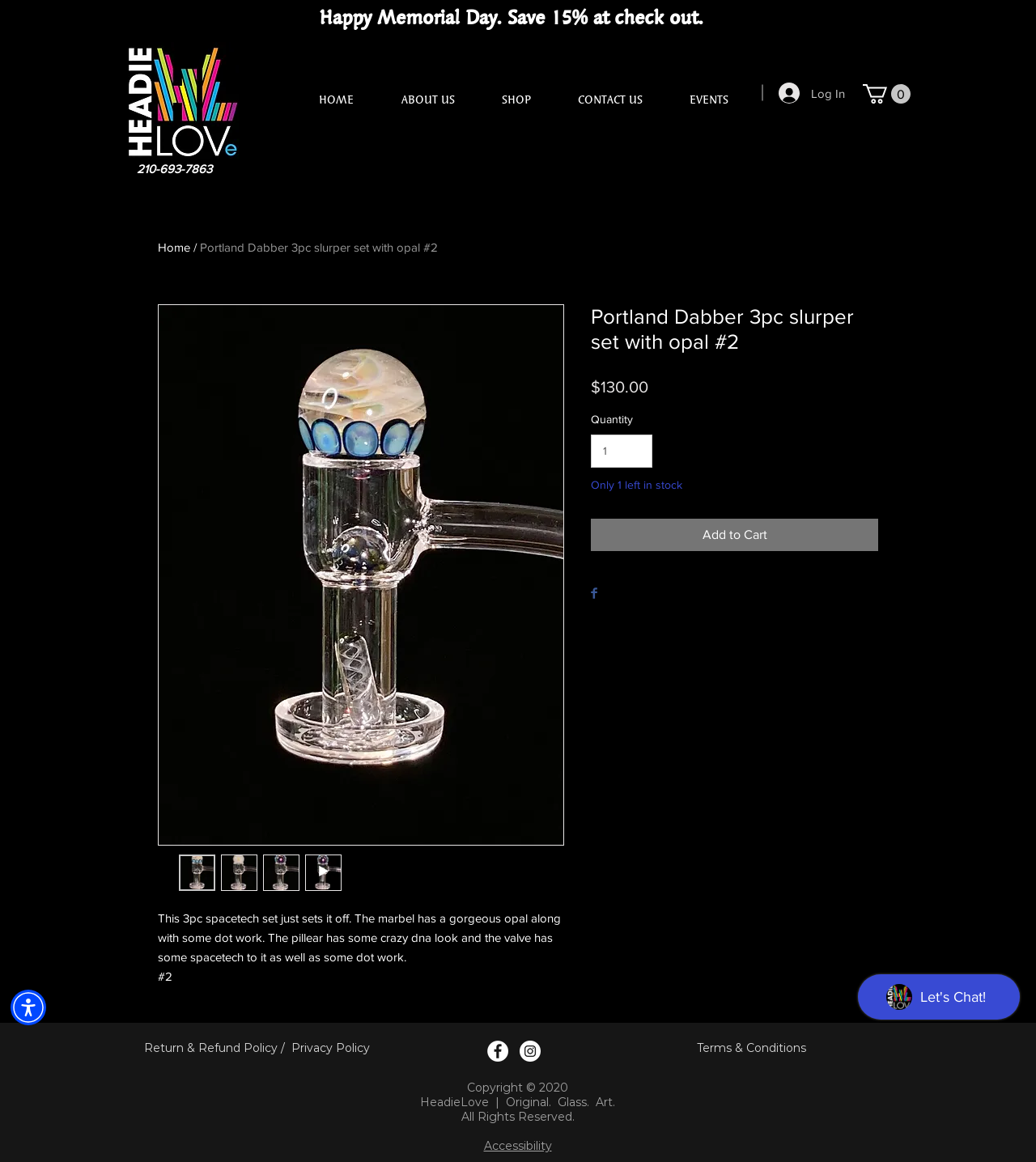Find the bounding box coordinates for the area that must be clicked to perform this action: "Check the 'Return & Refund Policy'".

[0.139, 0.895, 0.268, 0.908]